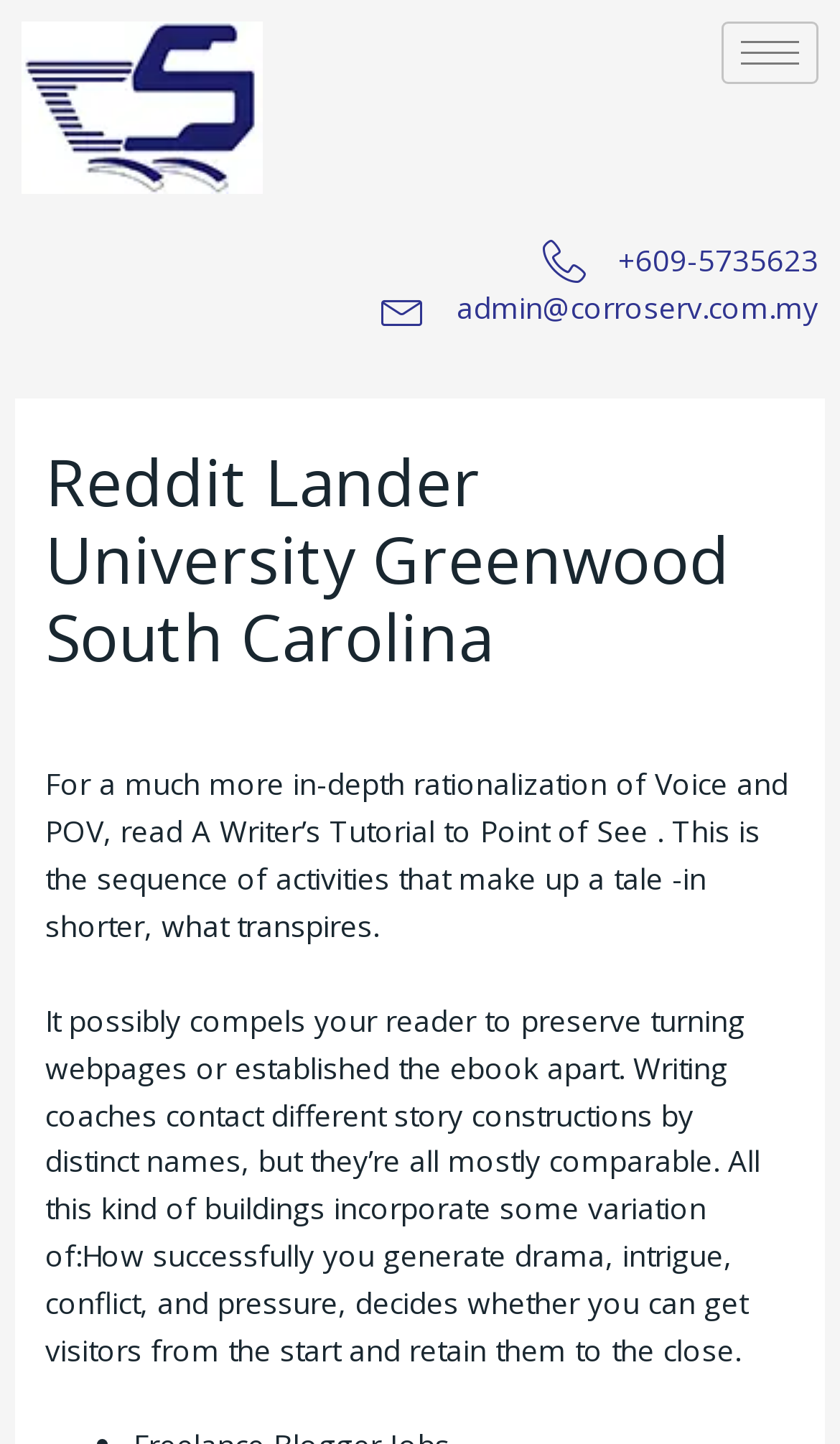Identify the bounding box for the UI element described as: "Leave a Comment". The coordinates should be four float numbers between 0 and 1, i.e., [left, top, right, bottom].

[0.054, 0.477, 0.357, 0.505]